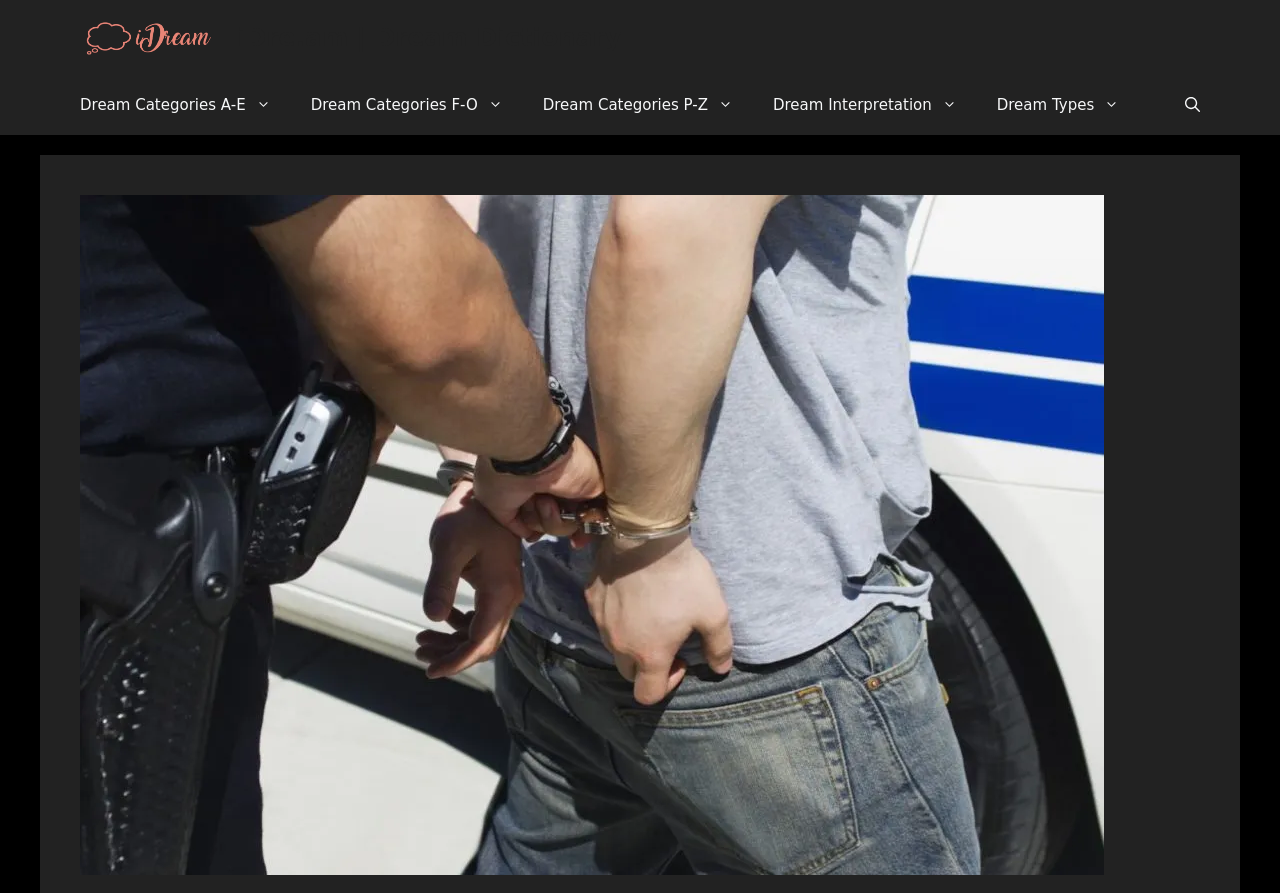Describe the entire webpage, focusing on both content and design.

The webpage is about dream meanings and interpretations, specifically focused on the meaning of being arrested in a dream. At the top of the page, there is a banner that spans the entire width, containing a site logo and a link to "iDre.am | Dream Dictionary". The logo is an image with the same text. Below the banner, there is a primary navigation menu that also spans the entire width, containing five links: "Dream Categories A-E", "Dream Categories F-O", "Dream Categories P-Z", "Dream Interpretation", and "Dream Types". These links are evenly spaced and take up most of the width of the navigation menu. On the far right of the navigation menu, there is a search button labeled "Open search".